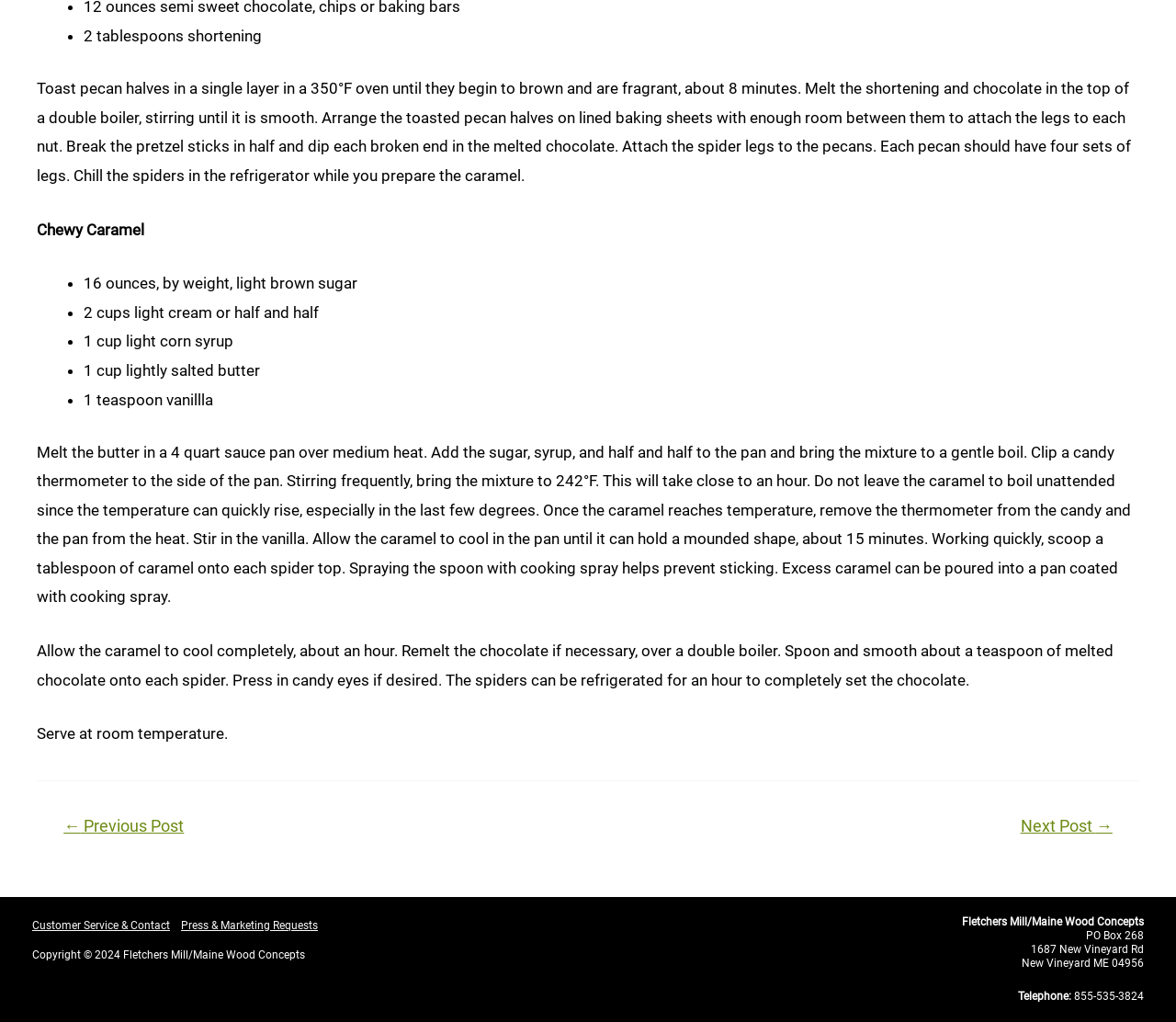How long does it take to reach 242°F in the caramel recipe?
Using the information from the image, answer the question thoroughly.

The recipe instructions state that stirring frequently, it will take close to an hour to bring the mixture to 242°F, which is the required temperature for the caramel.